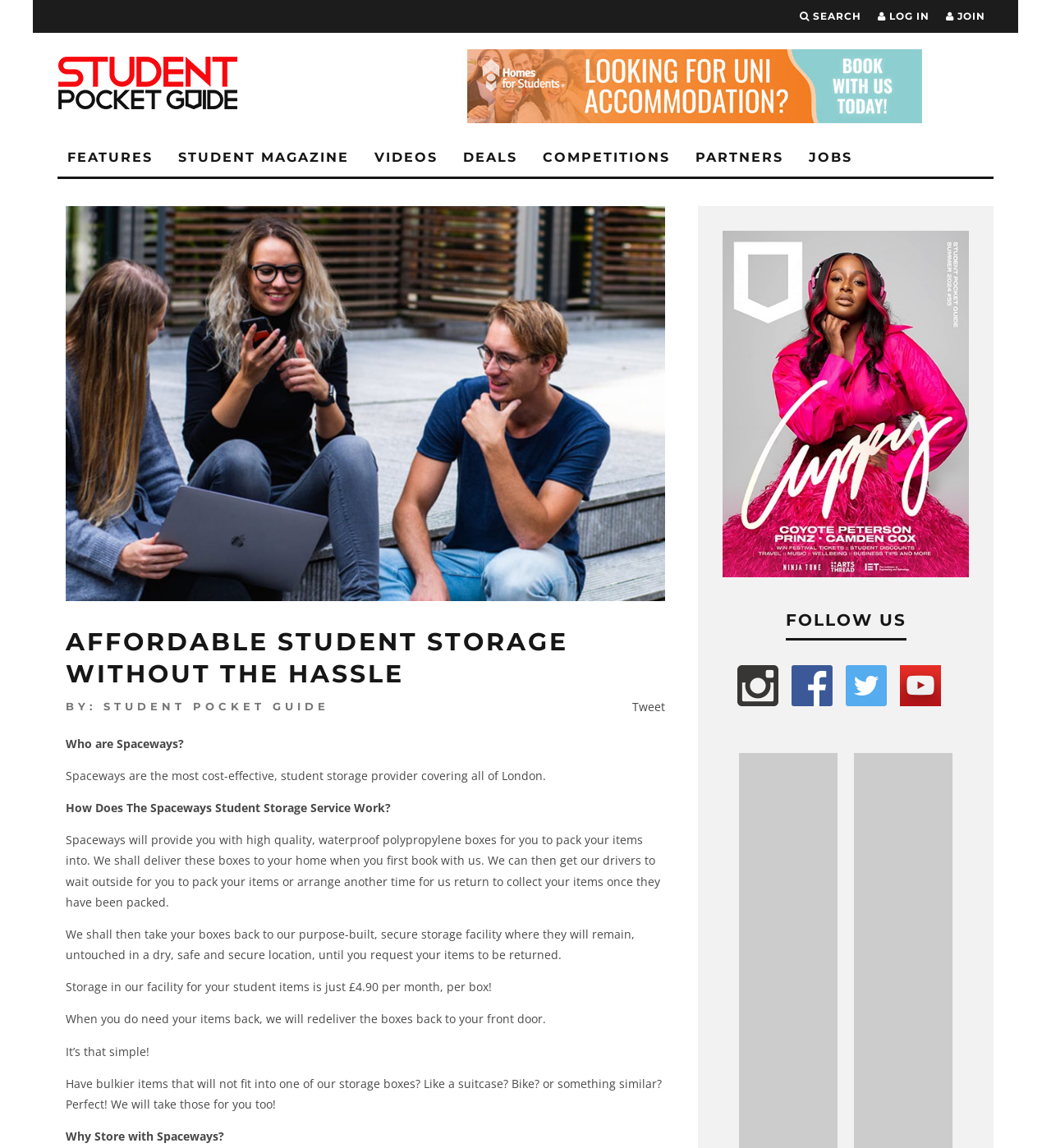What happens to the boxes after they are collected?
Answer briefly with a single word or phrase based on the image.

They are stored in a secure facility